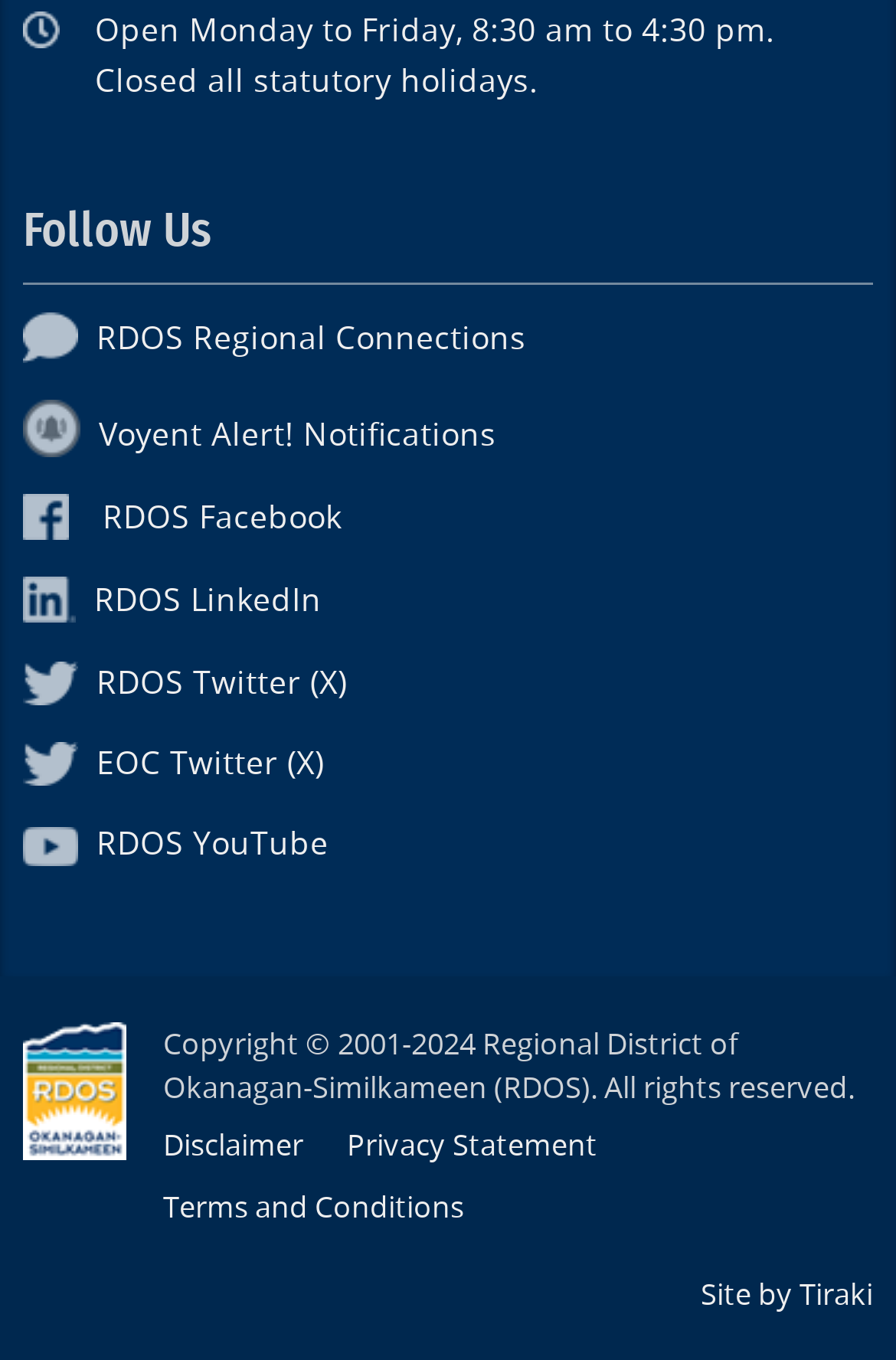Please look at the image and answer the question with a detailed explanation: What is the name of the website developer?

I found the website developer's name by looking at the link element with the text 'Site by Tiraki' which is located at the bottom of the webpage.